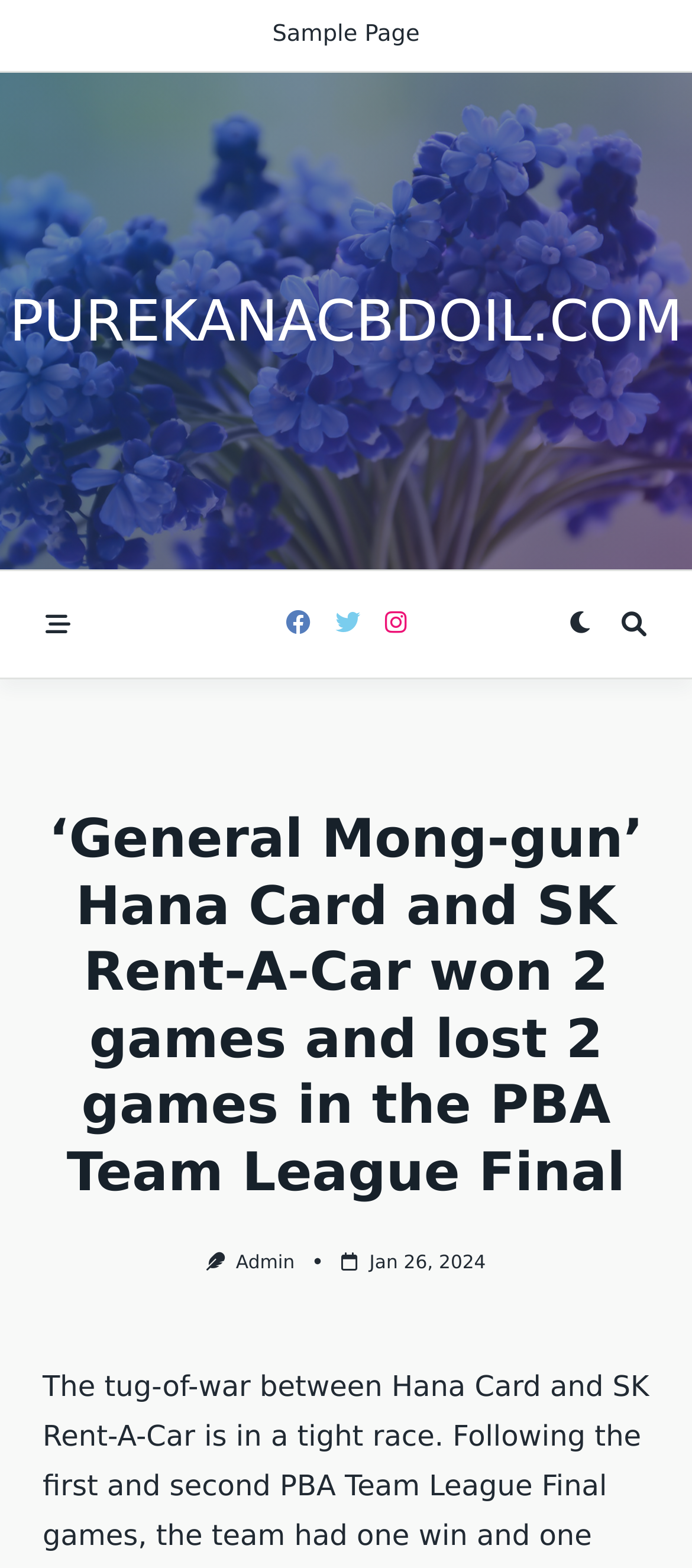Refer to the screenshot and answer the following question in detail:
What is the date of the article?

The date of the article can be found in the link 'Jan 26, 2024' located below the article title, indicating the date the article was published.